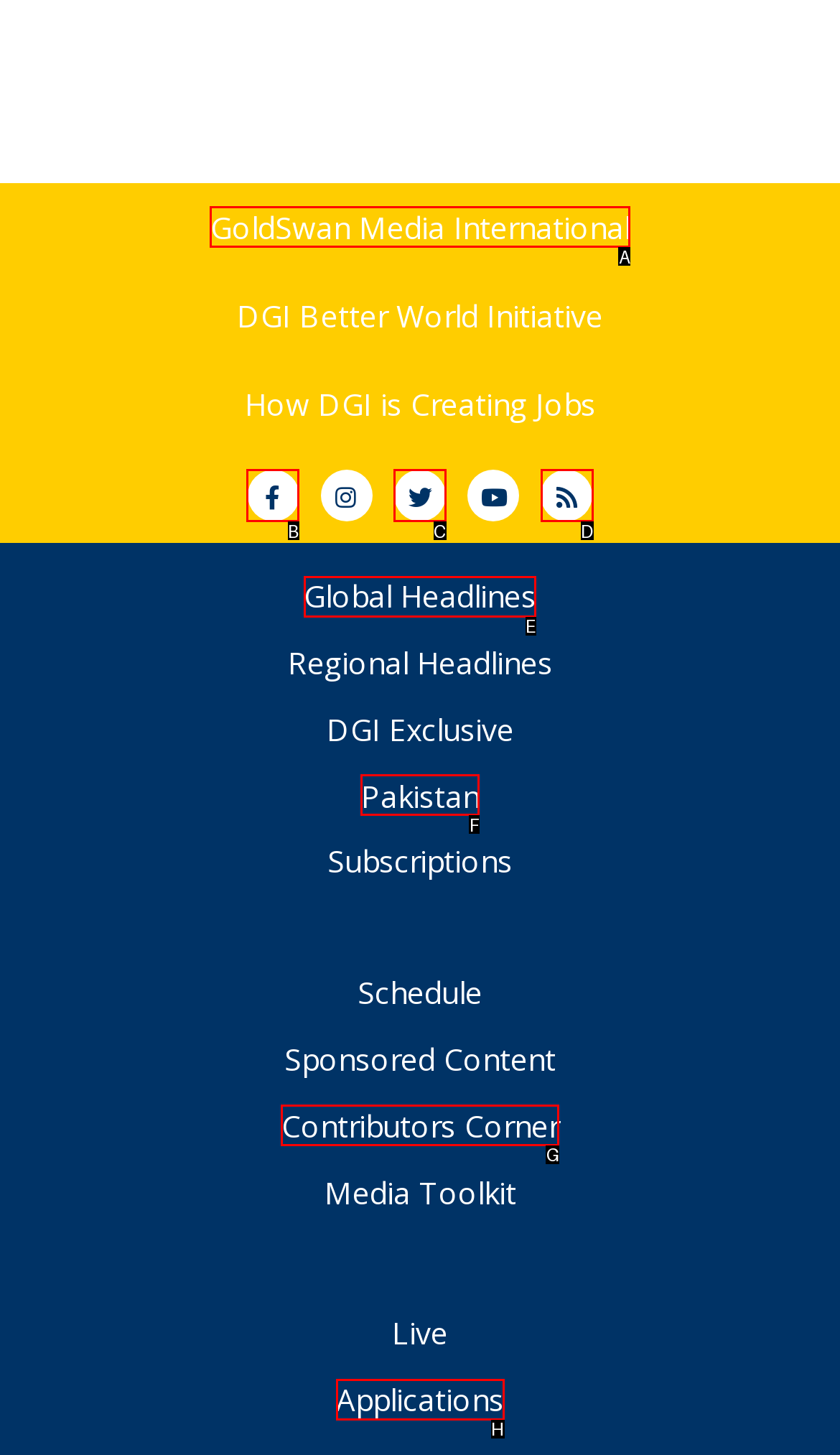Identify the letter of the correct UI element to fulfill the task: Read Global Headlines from the given options in the screenshot.

E